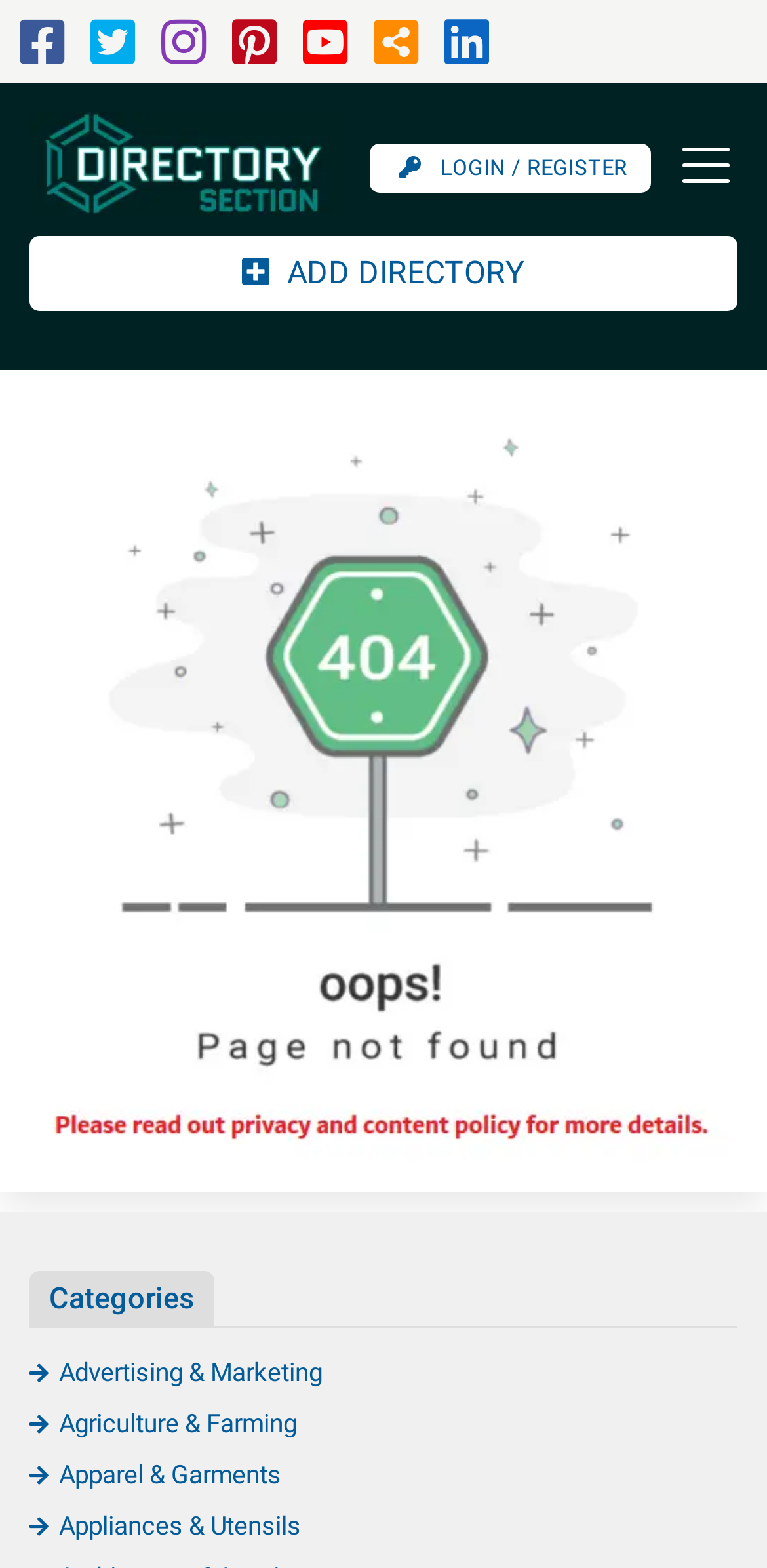What is the text of the logo link?
Refer to the image and give a detailed response to the question.

I looked at the link element with the bounding box coordinates [0.038, 0.072, 0.449, 0.138] and found that its text is 'directorysection.com logo'.